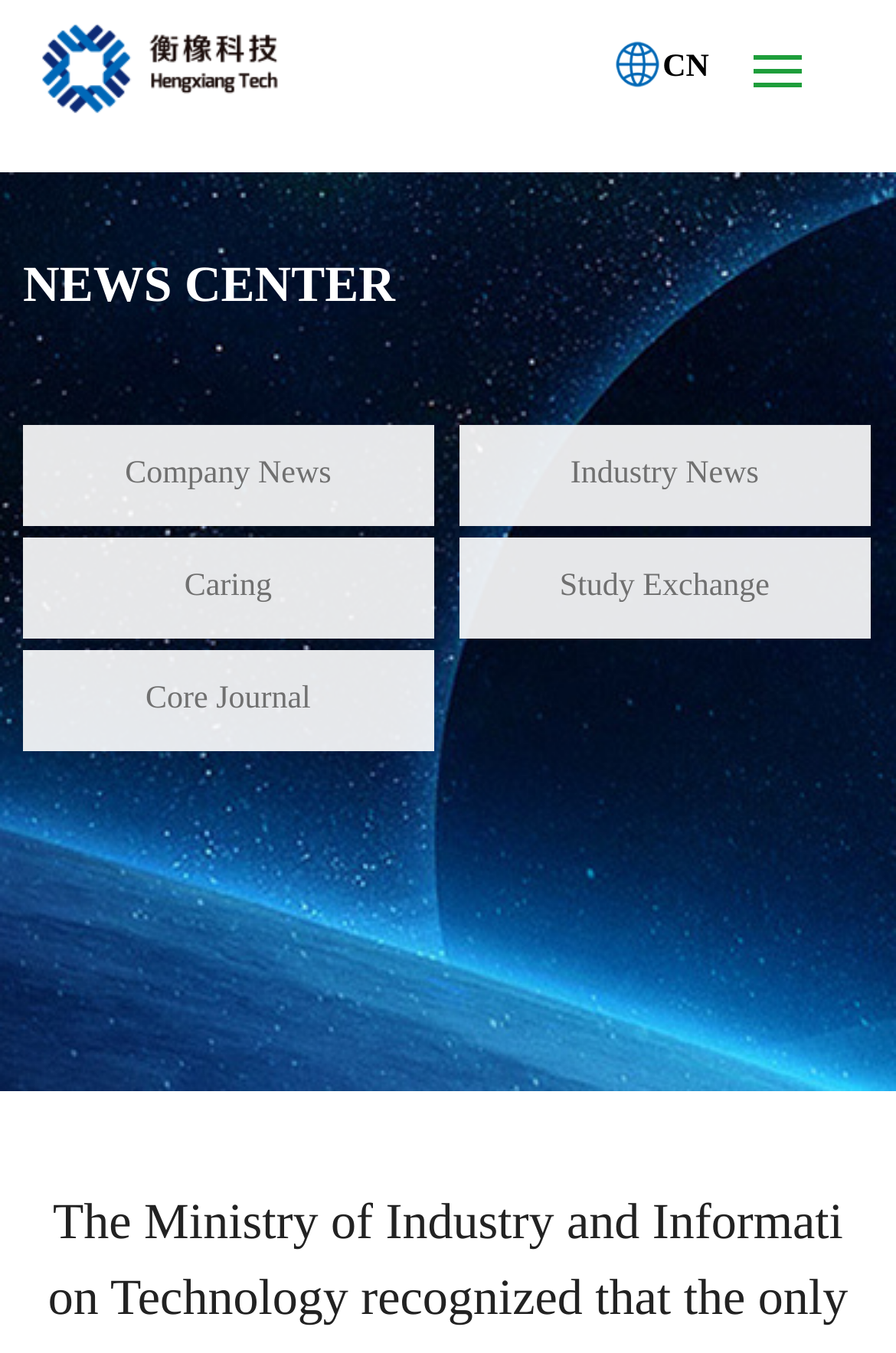Determine the bounding box coordinates for the region that must be clicked to execute the following instruction: "go to home page".

[0.051, 0.129, 0.949, 0.166]